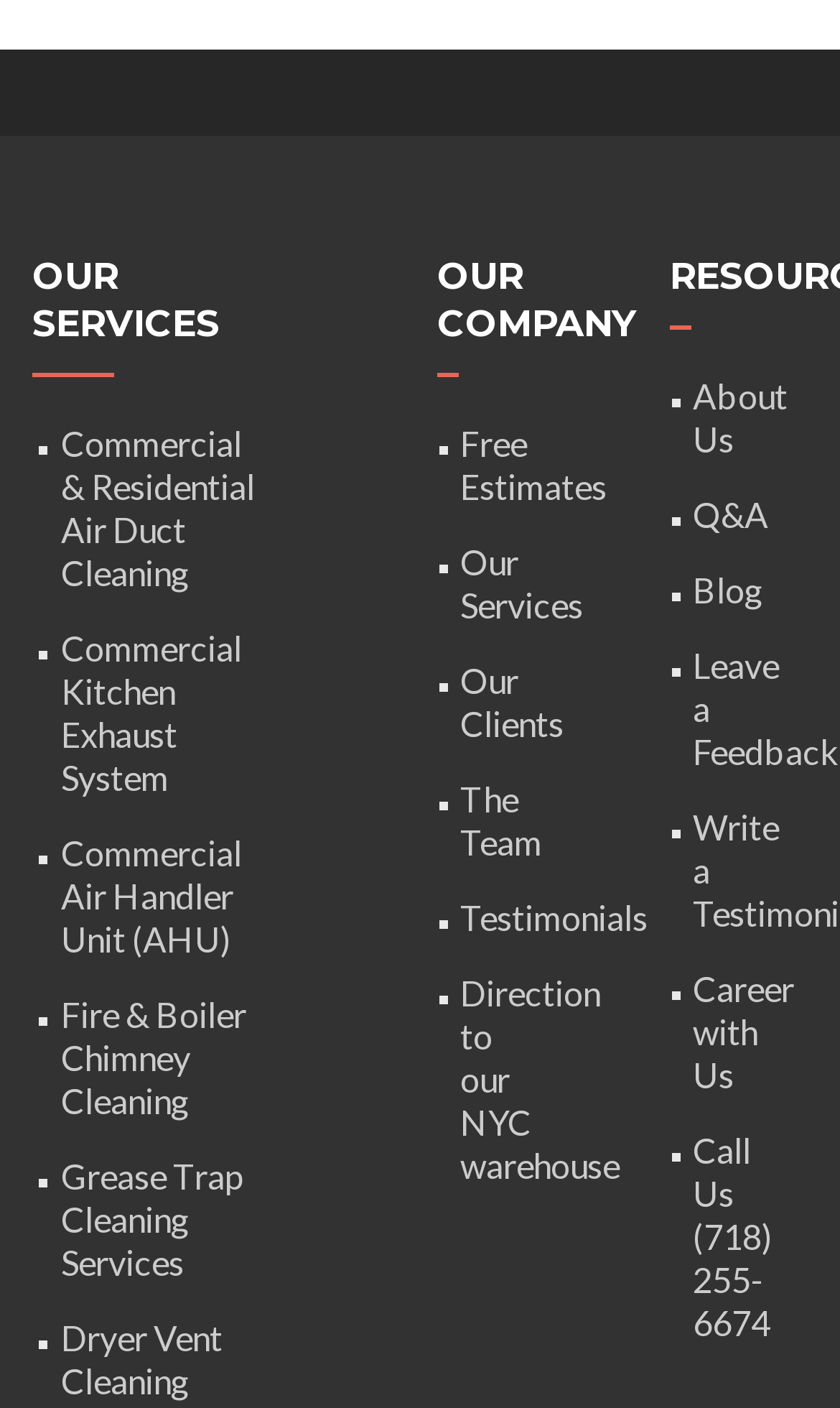How many services are offered by the company?
Answer the question with a single word or phrase by looking at the picture.

7